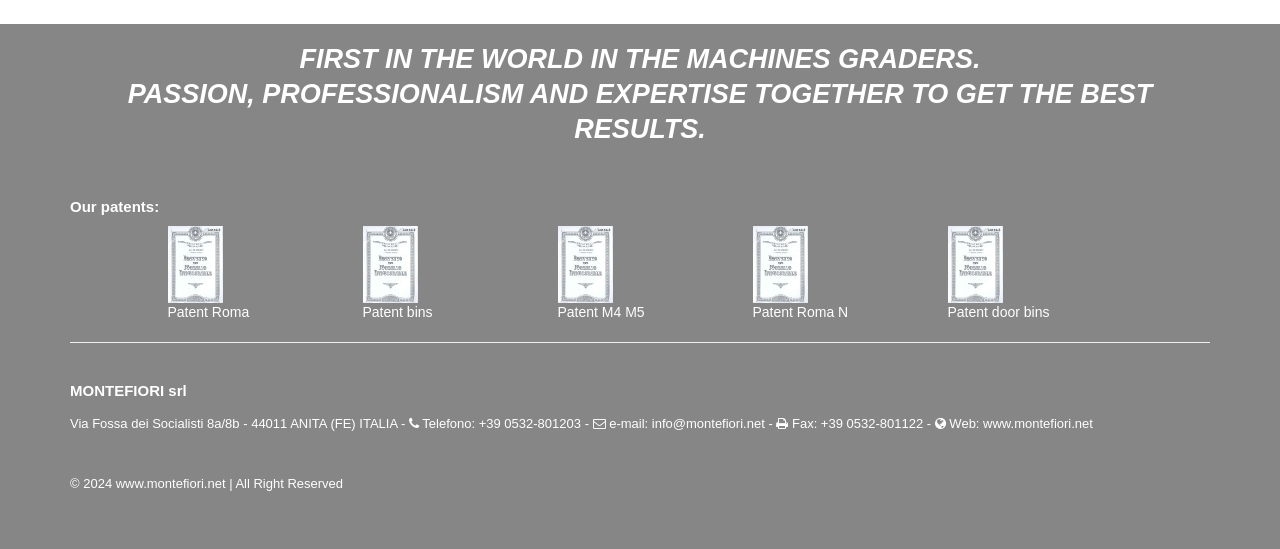What is the address of the company?
Using the image, provide a concise answer in one word or a short phrase.

Via Fossa dei Socialisti 8a/8b, 44011 ANITA (FE) ITALIA